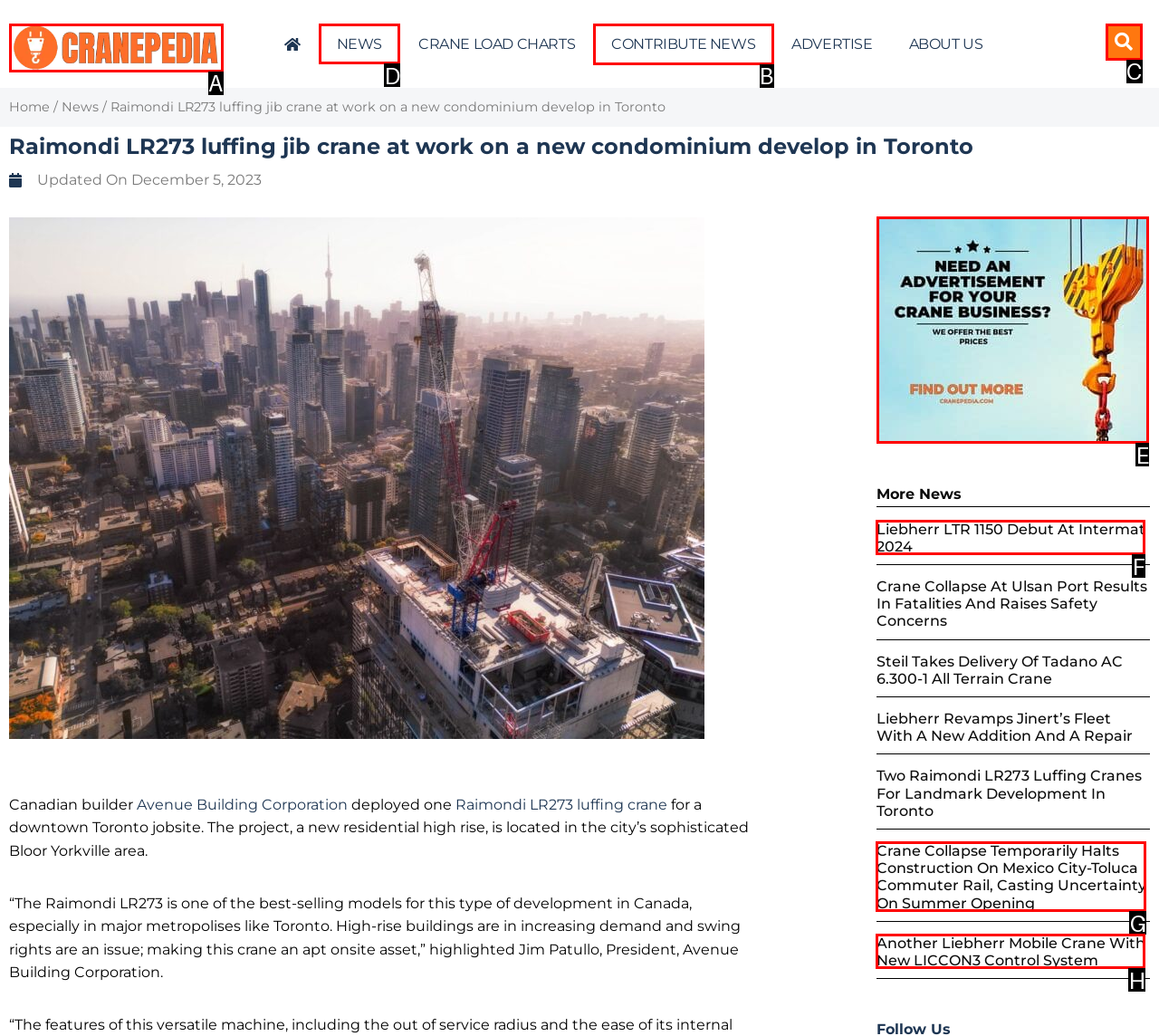Tell me which one HTML element you should click to complete the following task: Go to NEWS page
Answer with the option's letter from the given choices directly.

D